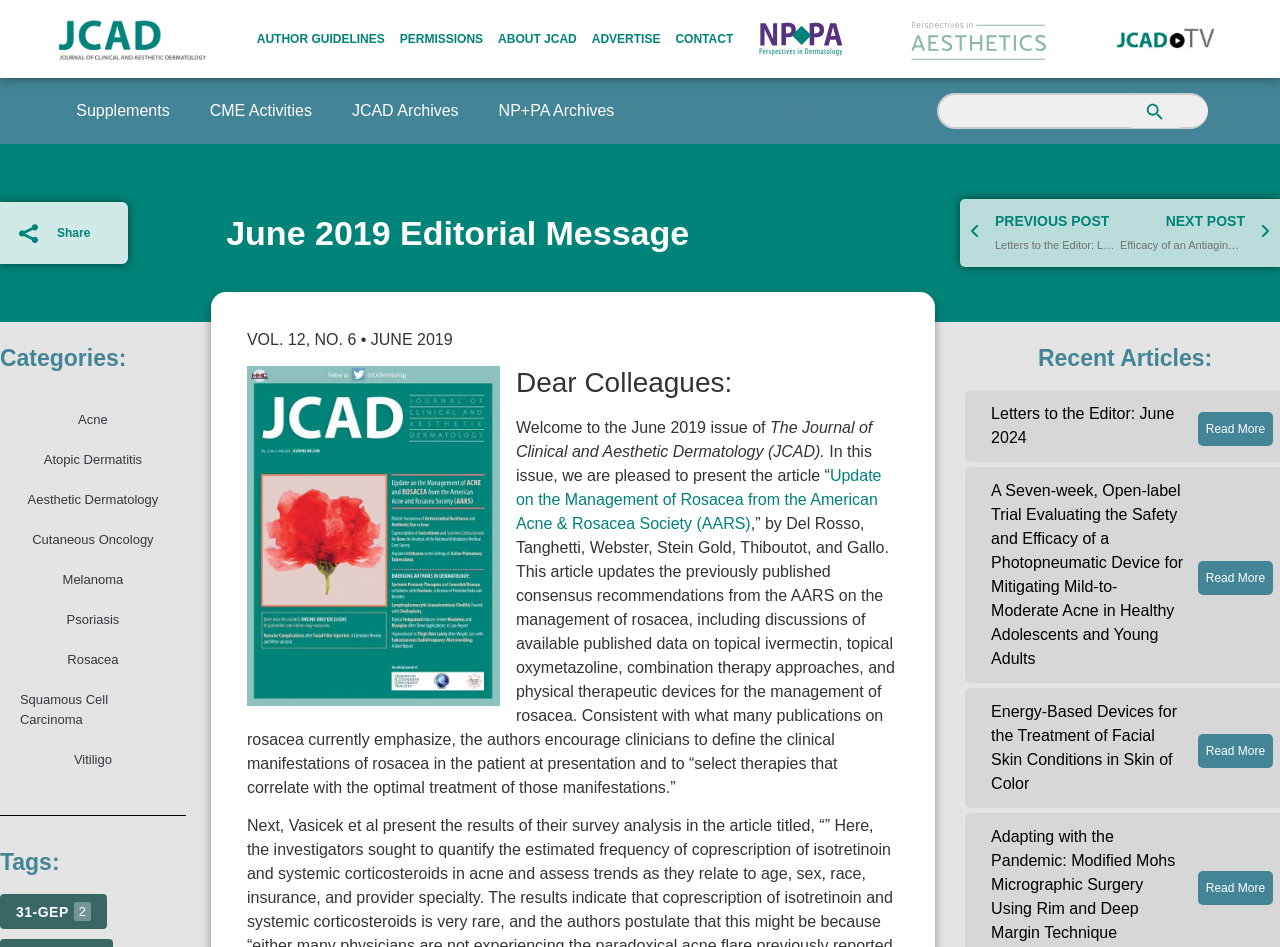Provide the bounding box coordinates, formatted as (top-left x, top-left y, bottom-right x, bottom-right y), with all values being floating point numbers between 0 and 1. Identify the bounding box of the UI element that matches the description: JCAD Archives

[0.259, 0.093, 0.374, 0.141]